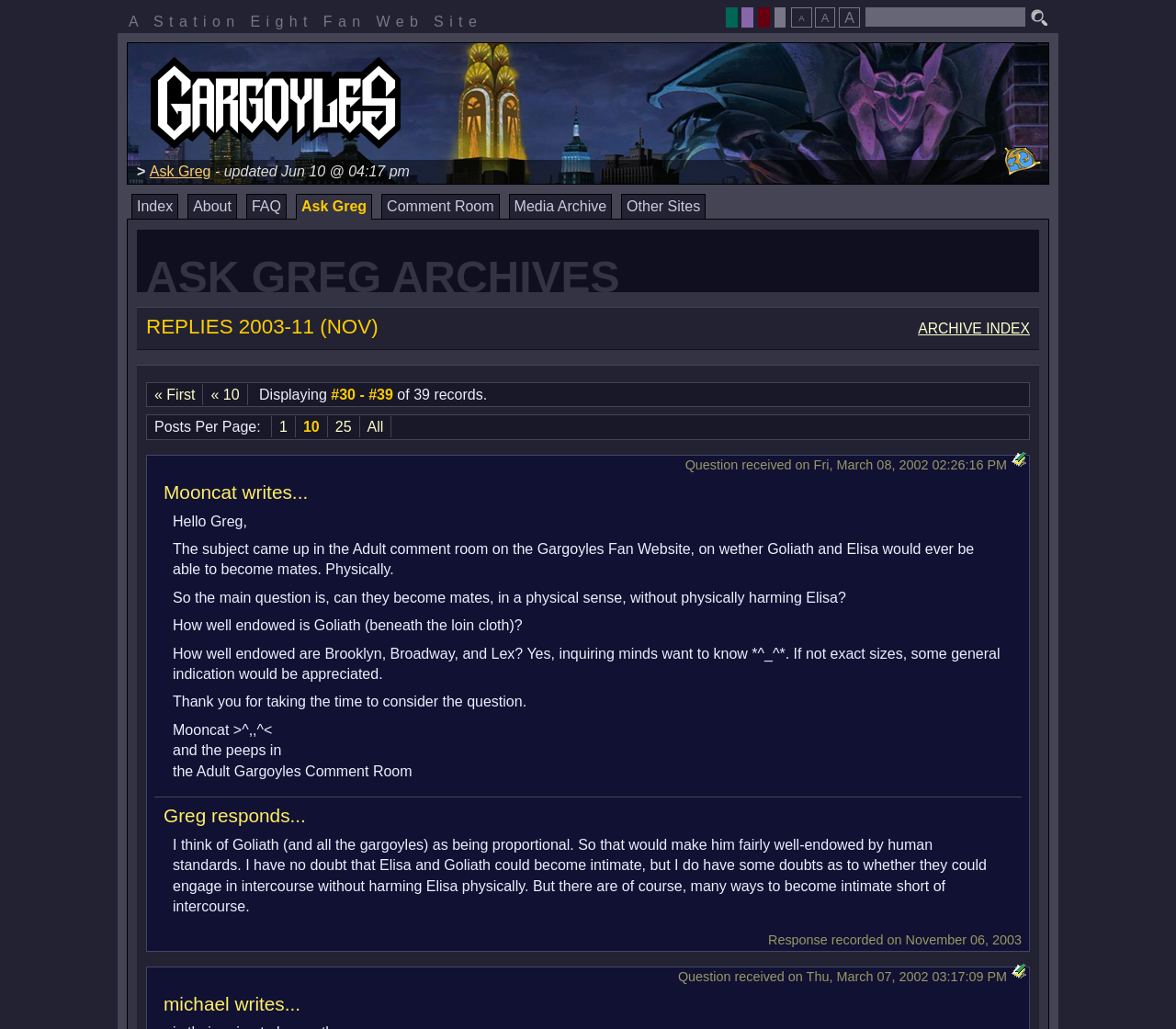What is the purpose of the font size selection buttons?
Refer to the image and give a detailed answer to the query.

The font size selection buttons are provided to allow users to select the font size that best suits their needs, as indicated by the generic text 'Select the font size the best suits your needs'.